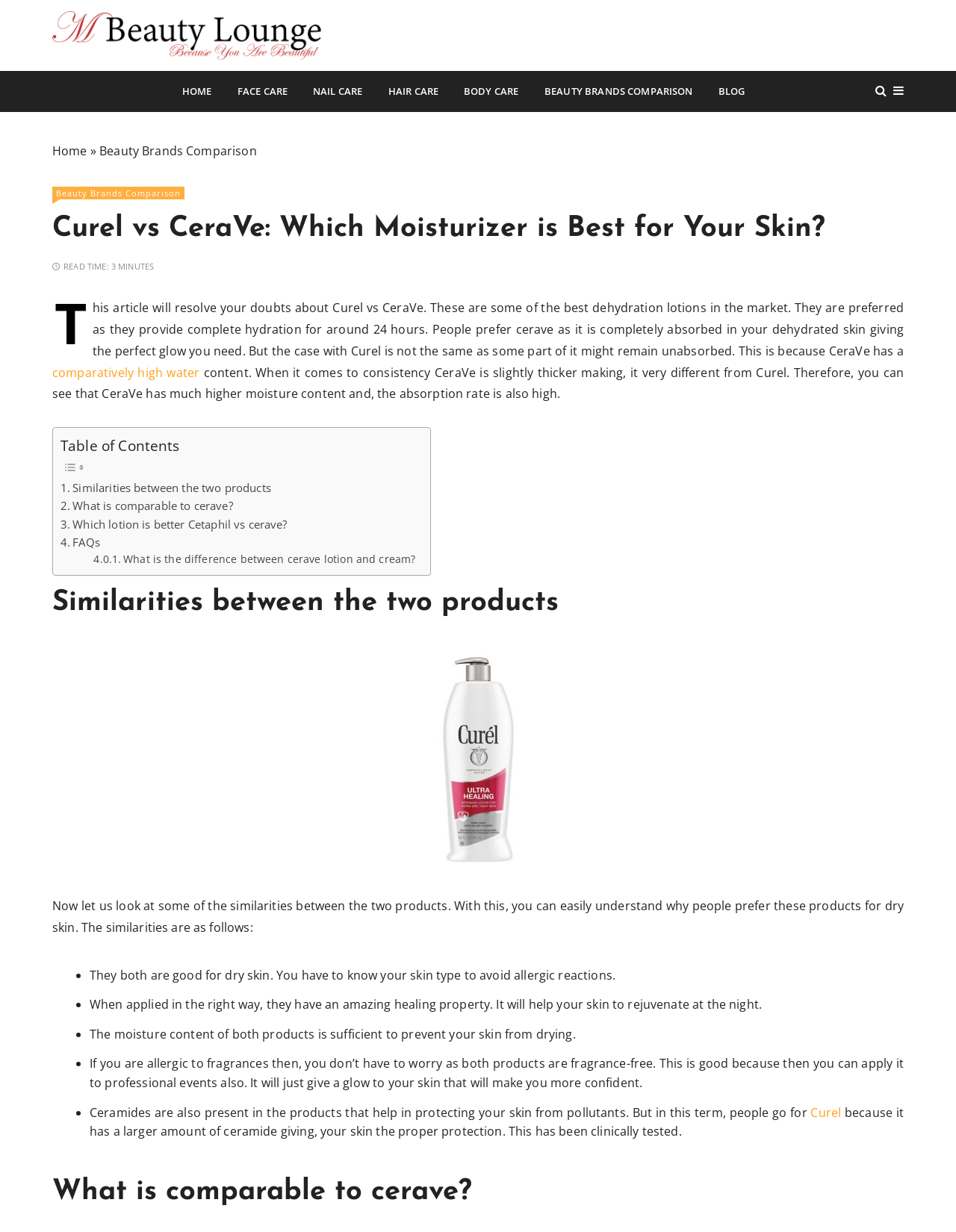Based on the provided description, "parent_node: Email name="form_fields[email]" placeholder="Email"", find the bounding box of the corresponding UI element in the screenshot.

None